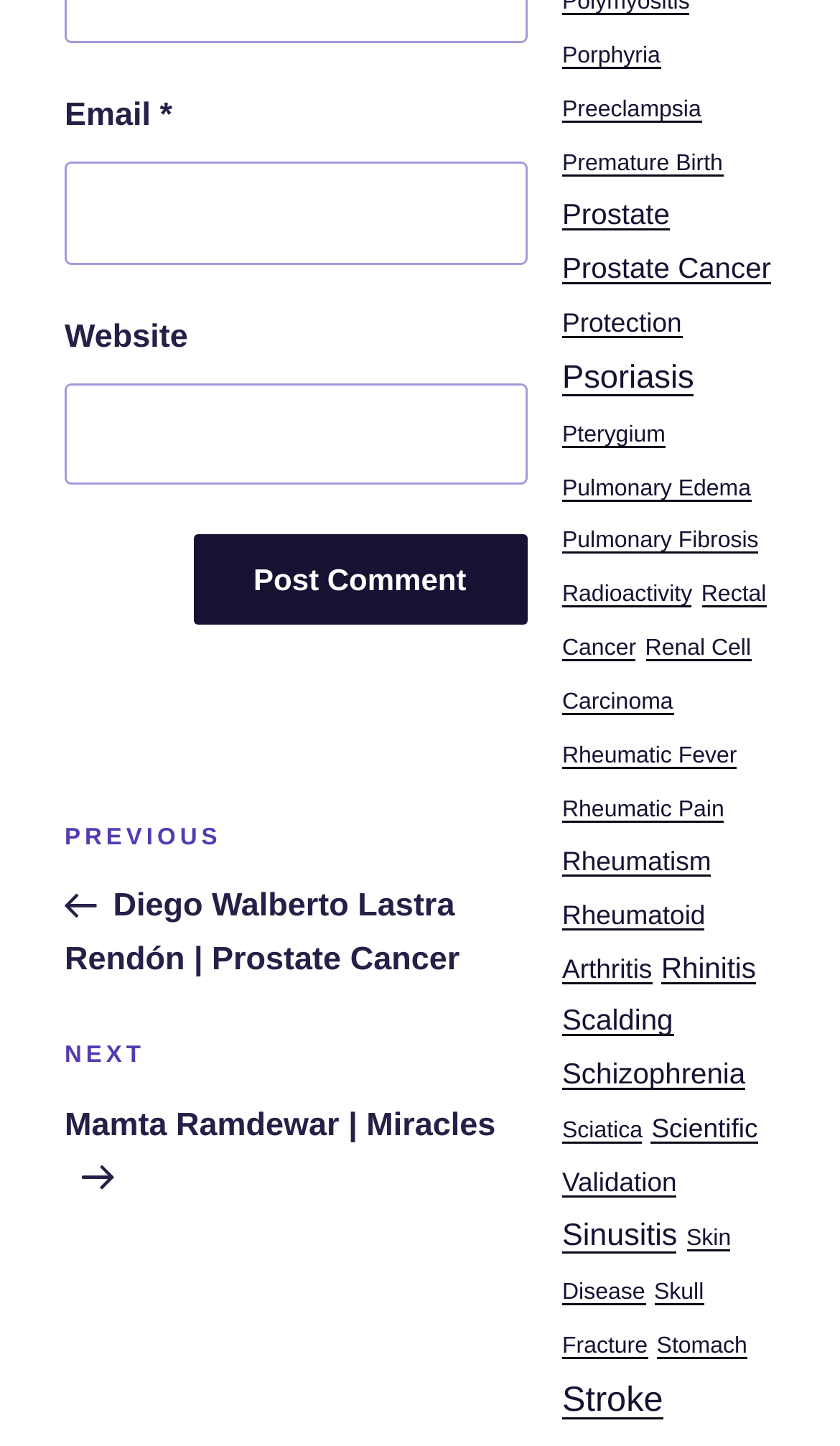What is the function of the button 'Post Comment'?
From the details in the image, answer the question comprehensively.

The button 'Post Comment' is likely used to submit a comment or feedback, as it is placed below the textboxes for entering email and website information, and is a common pattern in commenting systems.